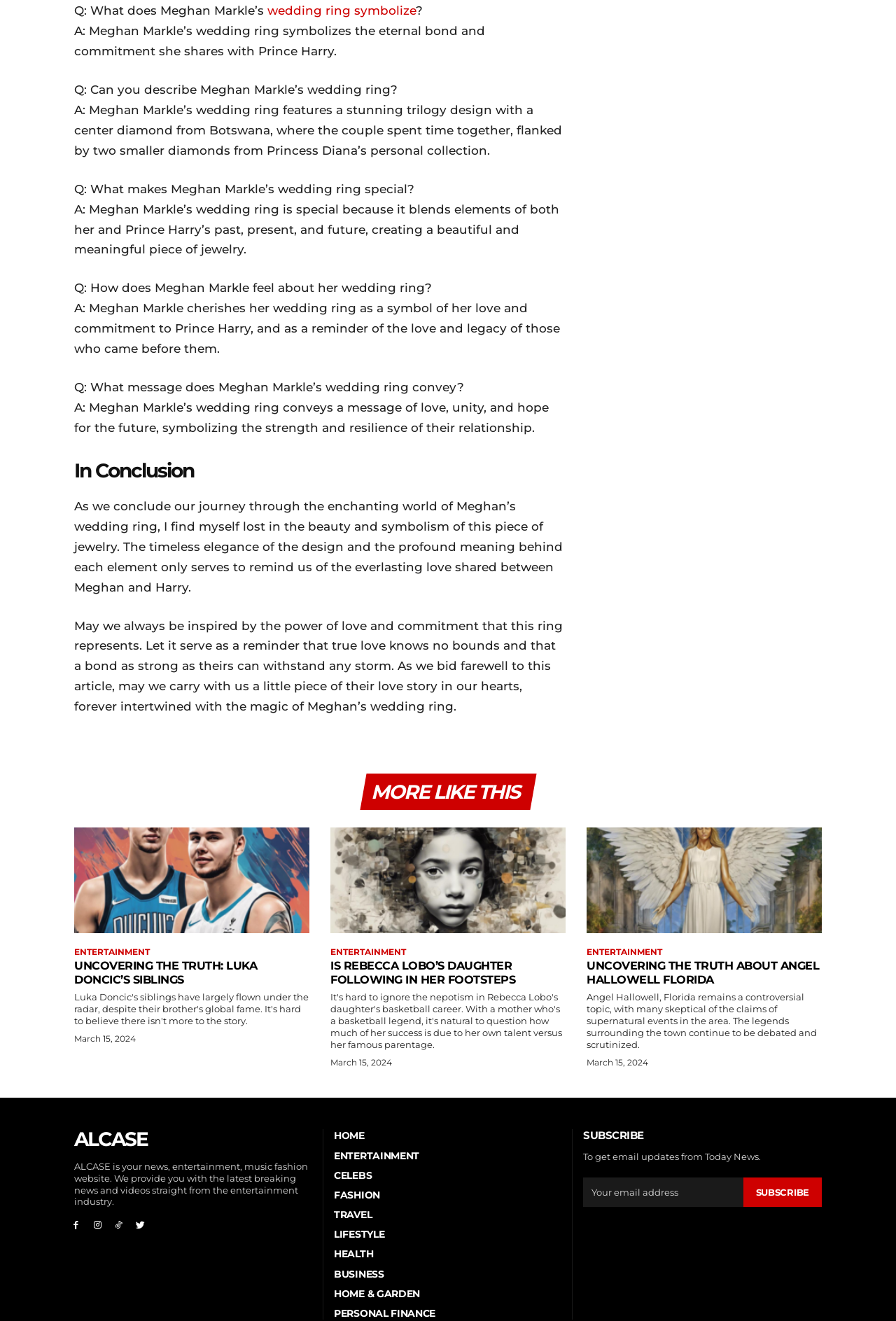What is the topic of the first Q&A?
Answer with a single word or short phrase according to what you see in the image.

Meghan Markle's wedding ring